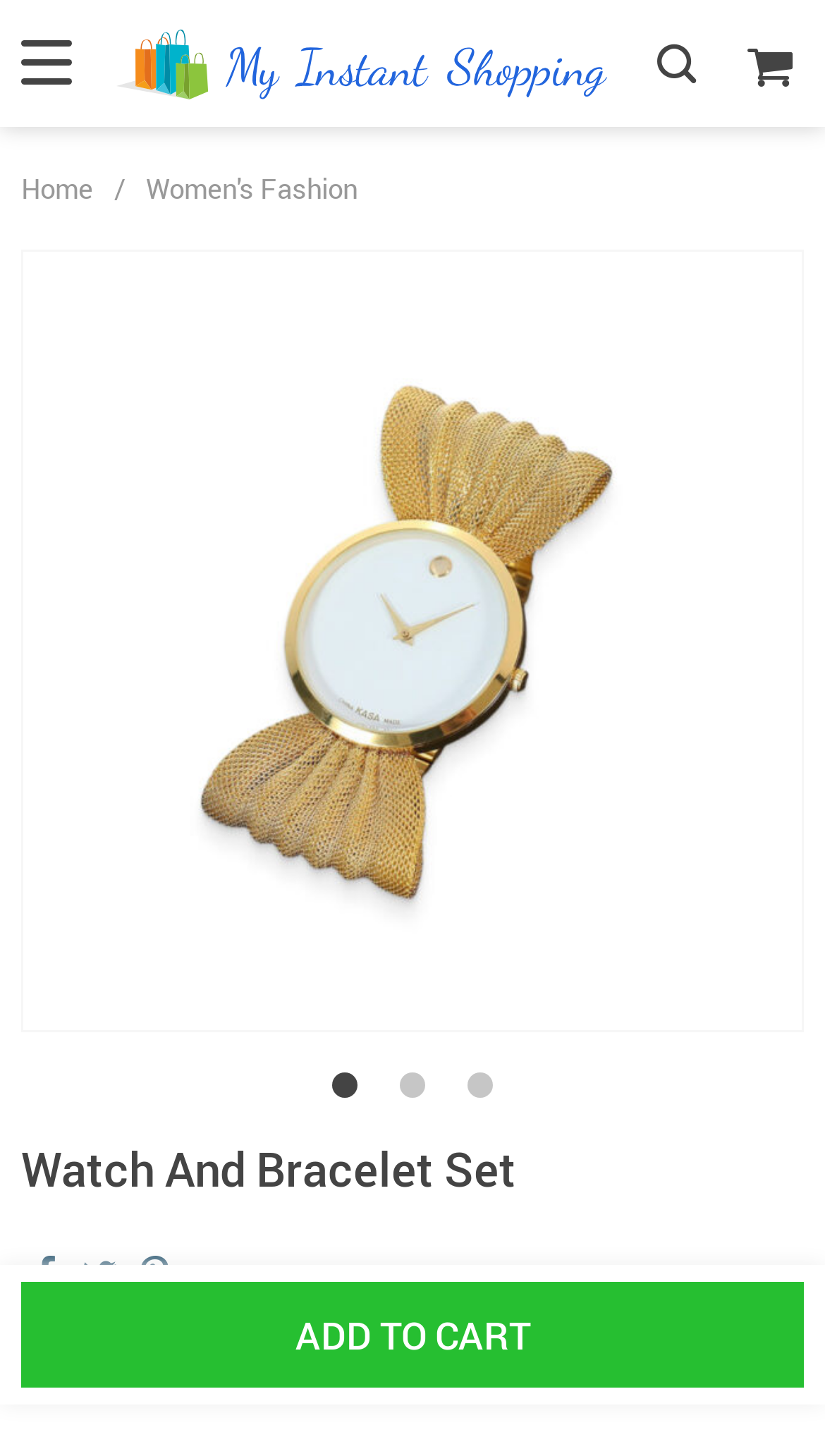Give a one-word or phrase response to the following question: How many social media links are there?

3